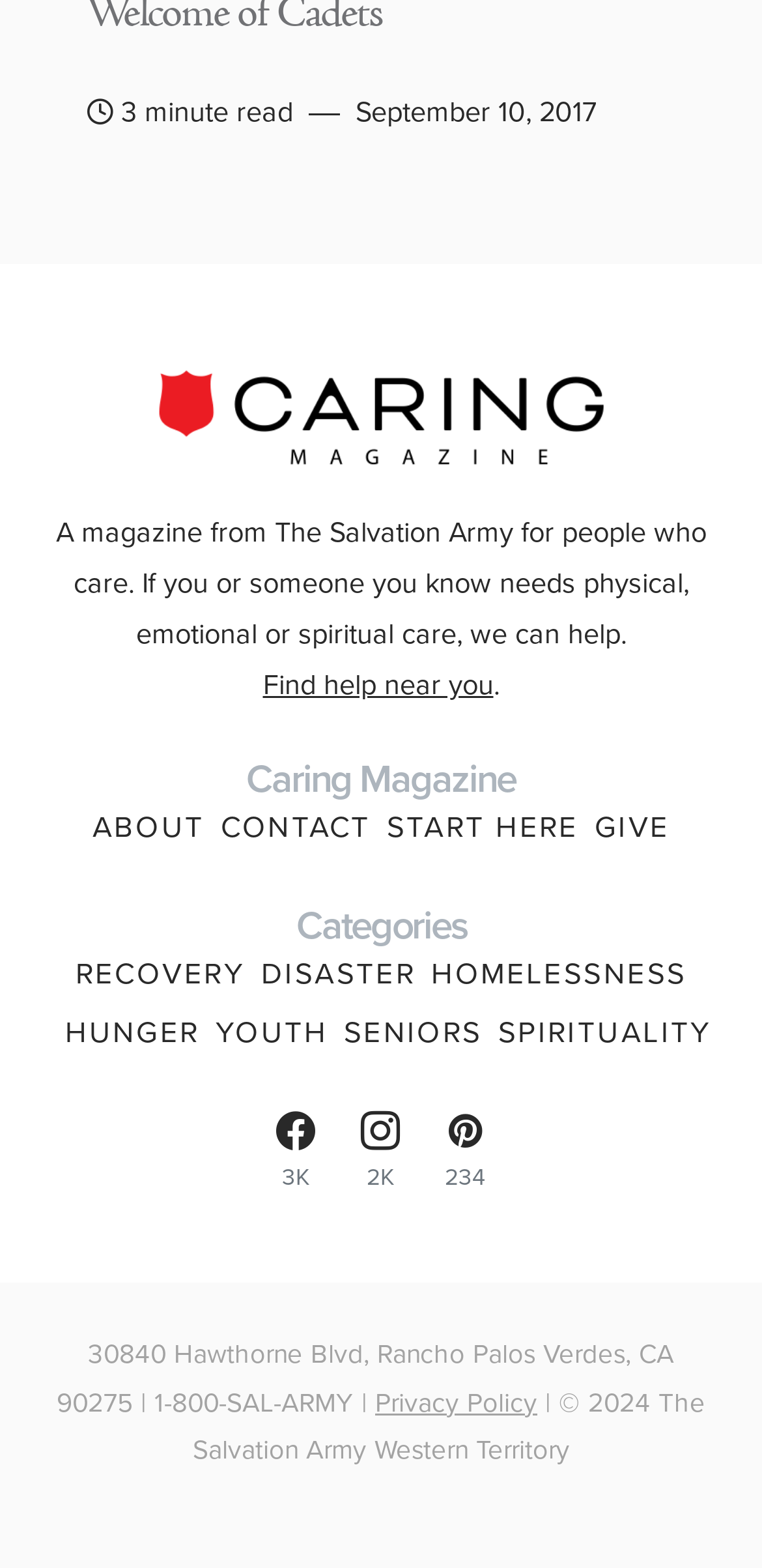Can you pinpoint the bounding box coordinates for the clickable element required for this instruction: "Learn about the organization"? The coordinates should be four float numbers between 0 and 1, i.e., [left, top, right, bottom].

[0.121, 0.513, 0.269, 0.542]